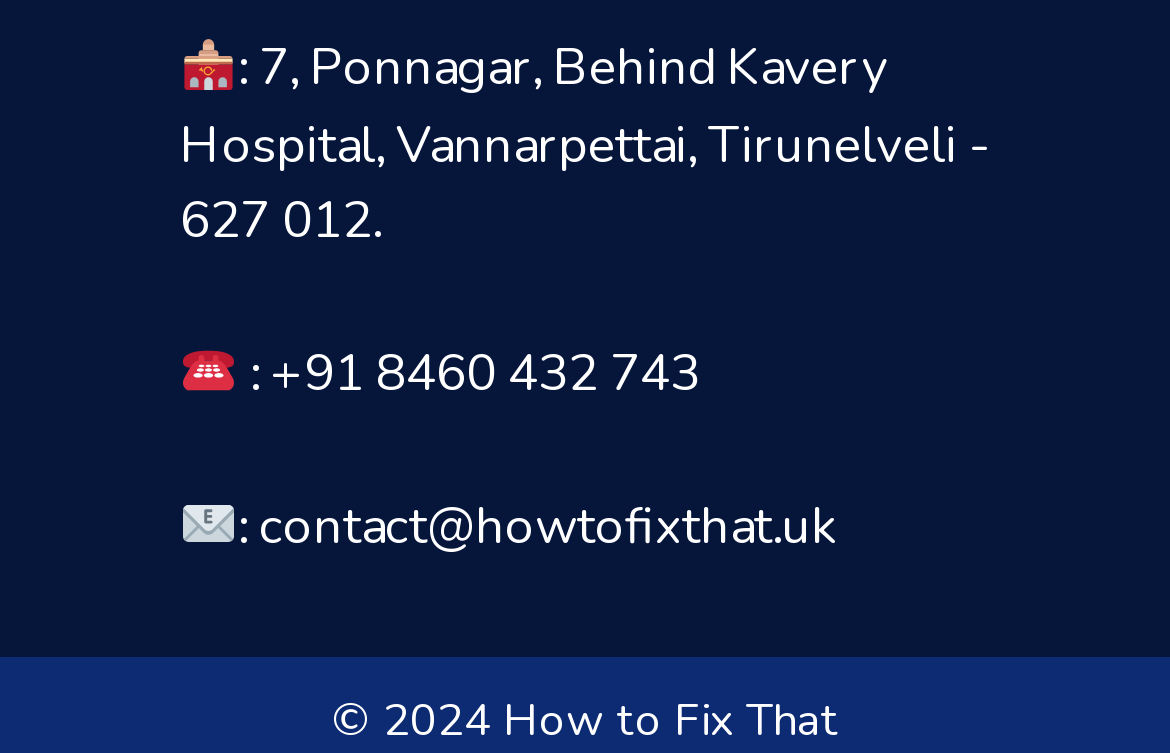Refer to the image and provide an in-depth answer to the question:
How many contact methods are provided on the webpage?

I counted the number of contact methods by looking at the image elements (🏤, ☎️, 📧) and their corresponding text elements, which provide the address, phone number, and email address respectively.